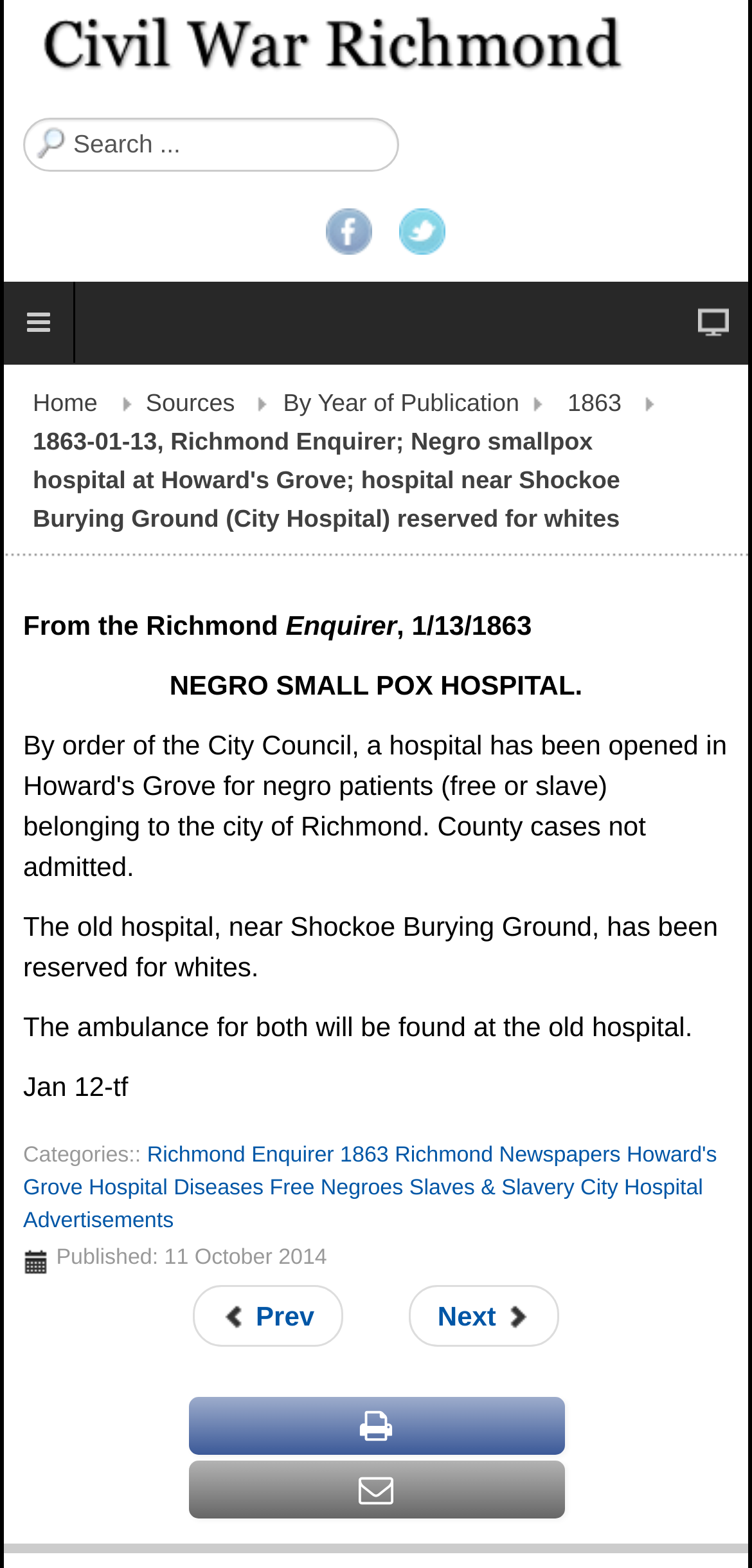Using the description: "Free Negroes", identify the bounding box of the corresponding UI element in the screenshot.

[0.359, 0.751, 0.536, 0.766]